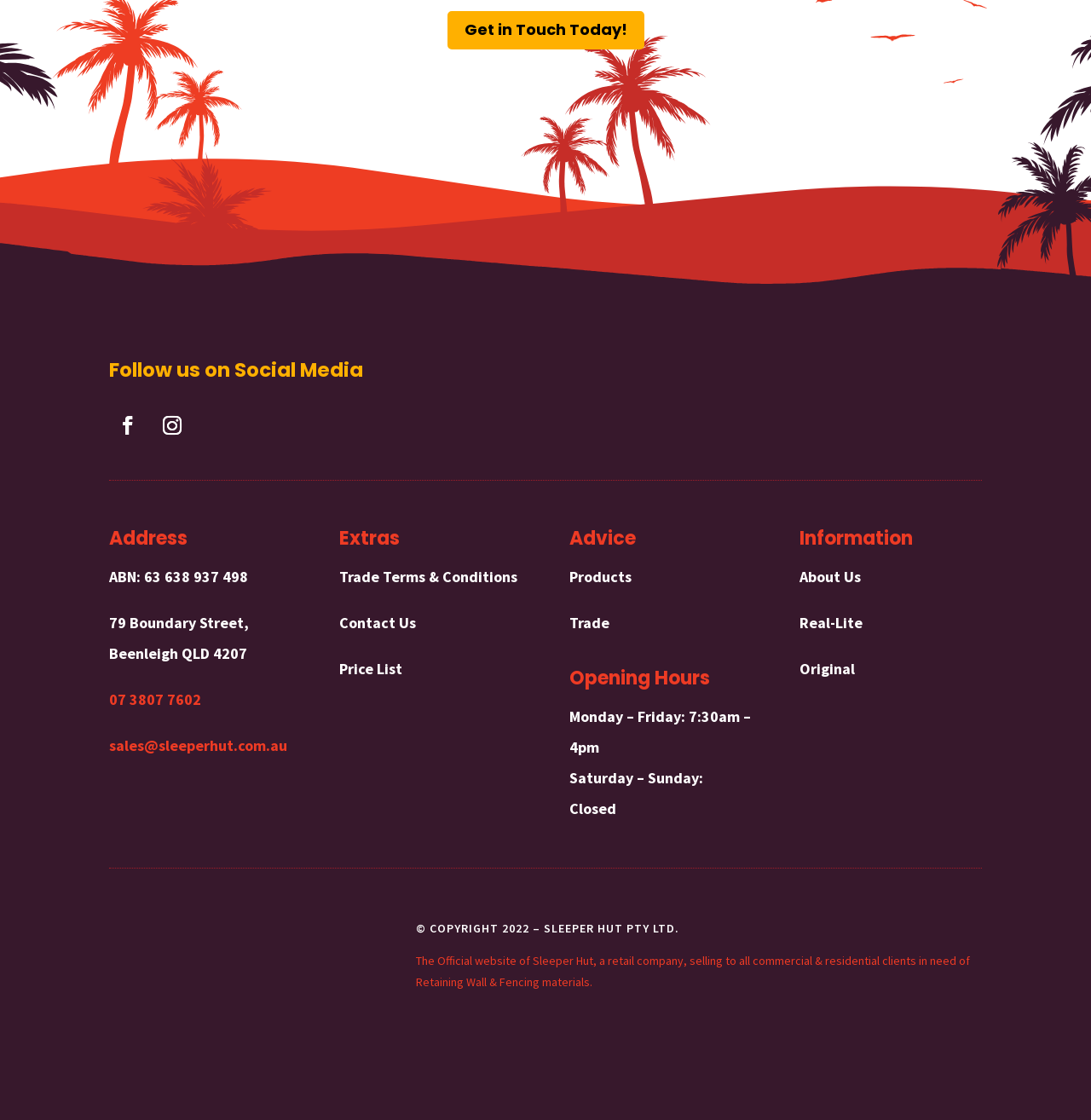Please respond in a single word or phrase: 
What is the company's ABN?

63 638 937 498